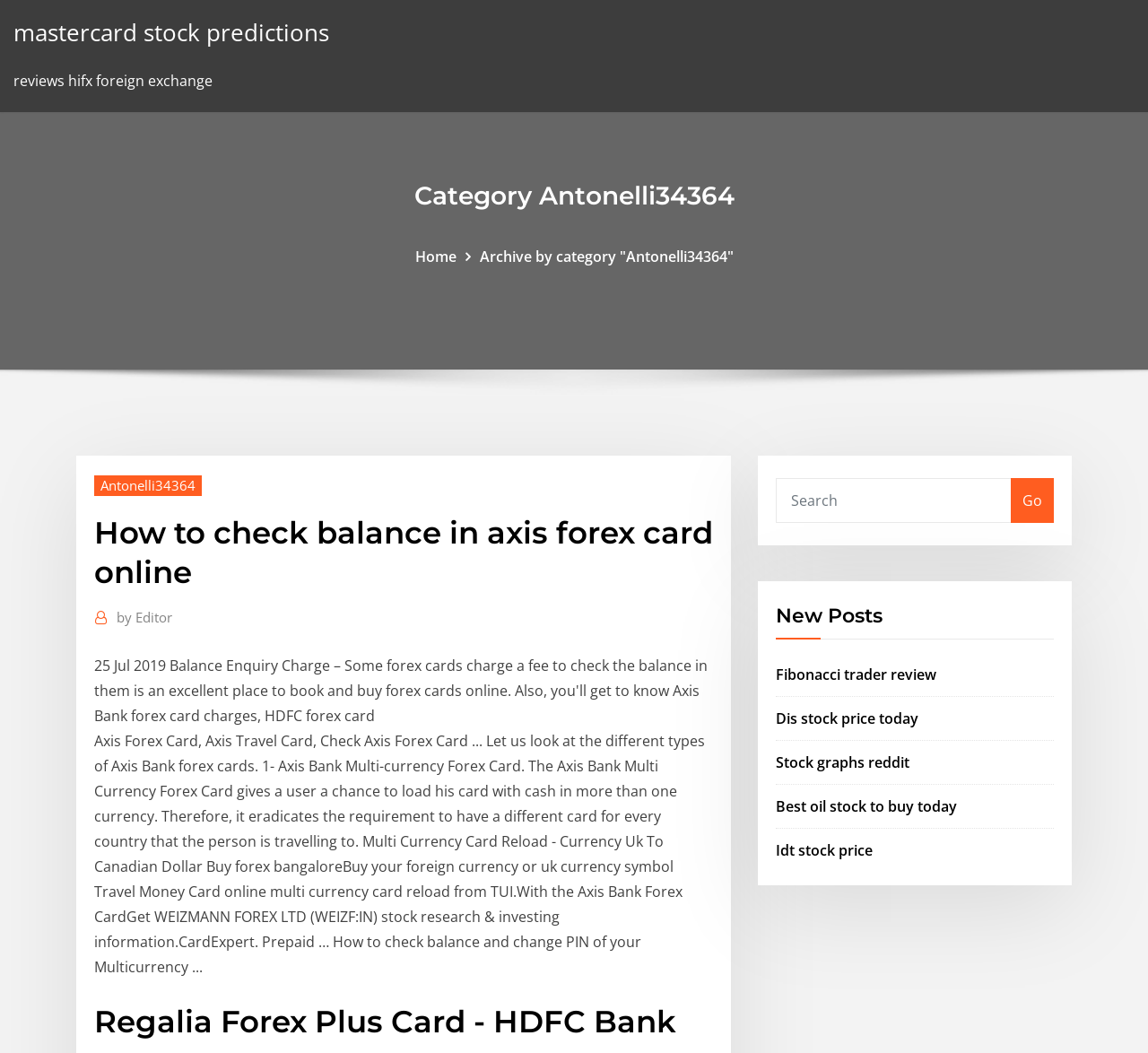From the webpage screenshot, predict the bounding box of the UI element that matches this description: "Our 2016 Brochure".

None